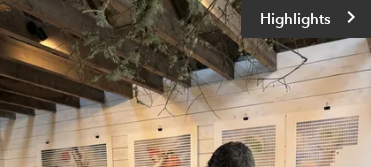Use a single word or phrase to answer the question:
What is the purpose of the 'Highlights' button?

To indicate noteworthy sections